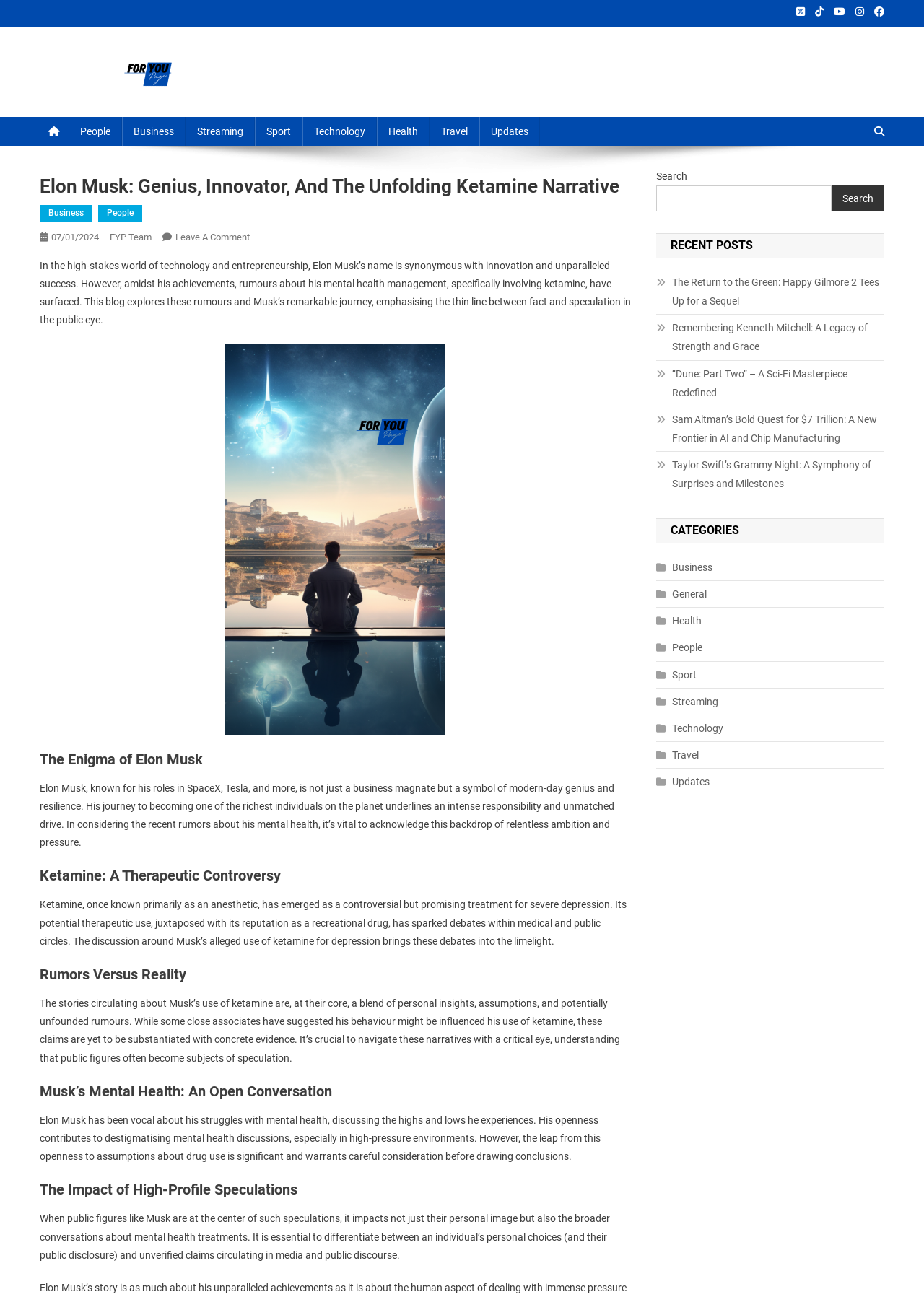Locate the bounding box coordinates of the clickable area needed to fulfill the instruction: "Click on the 'foryoupage' link".

[0.043, 0.05, 0.277, 0.059]